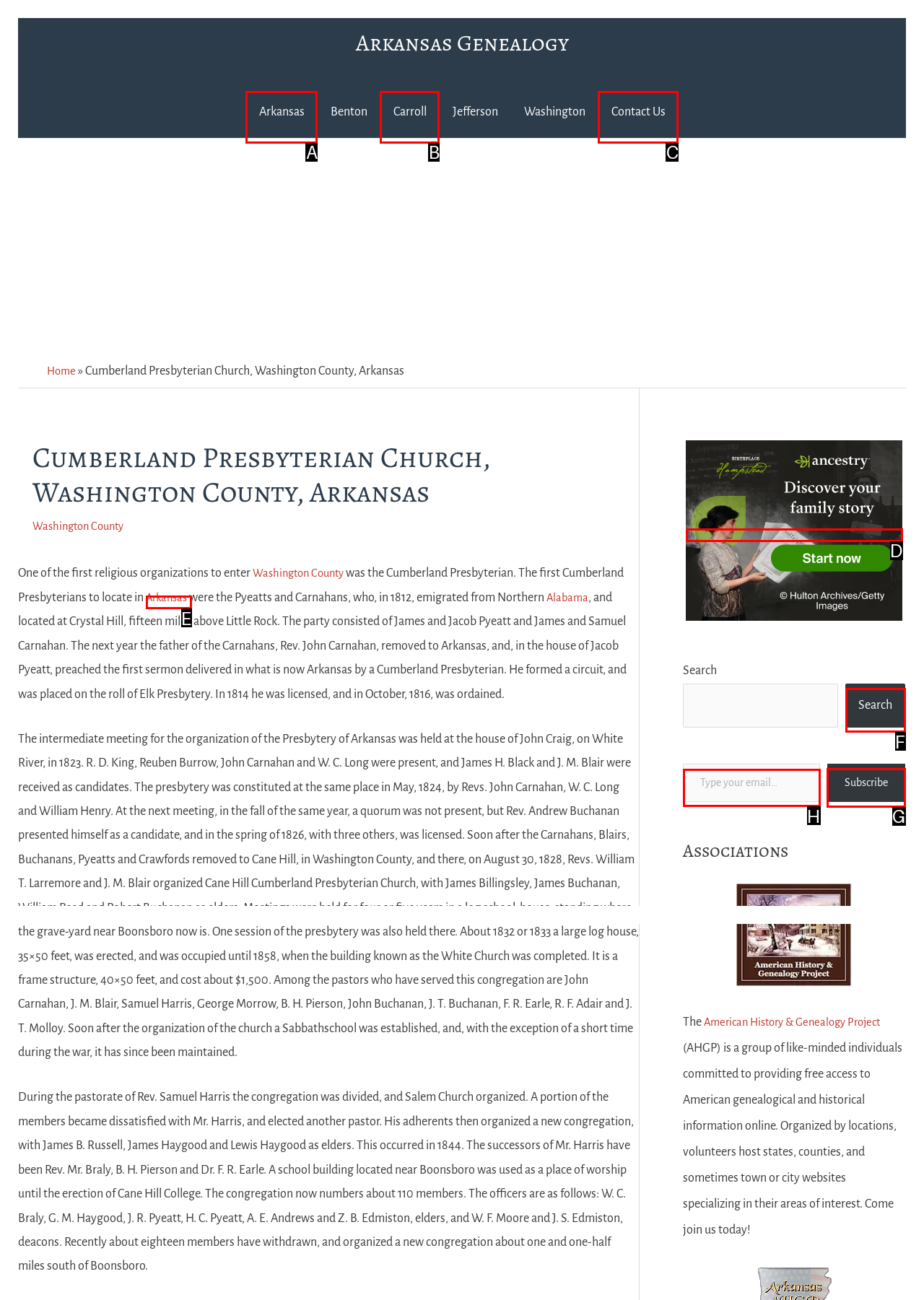Tell me which one HTML element I should click to complete the following task: Subscribe with your email Answer with the option's letter from the given choices directly.

G